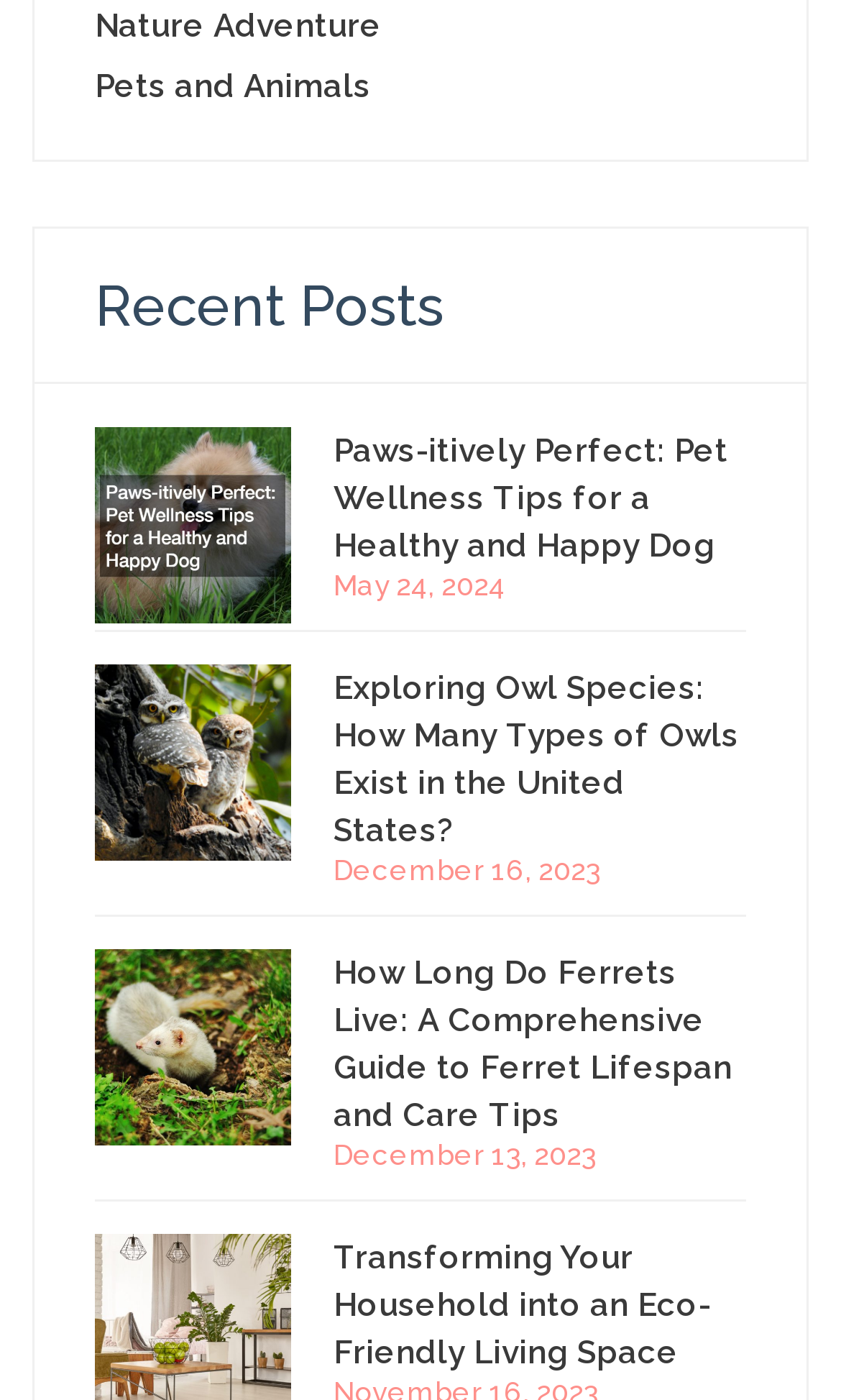How many articles are listed under the 'Recent Posts' section?
Offer a detailed and full explanation in response to the question.

There are three articles listed under the 'Recent Posts' section, which are identified by the article elements with the links 'Paws-itively Perfect: Pet Wellness Tips for a Healthy and Happy Dog', 'Exploring Owl Species: How Many Types of Owls Exist in the United States?', and 'How Long Do Ferrets Live: A Comprehensive Guide to Ferret Lifespan and Care Tips'.